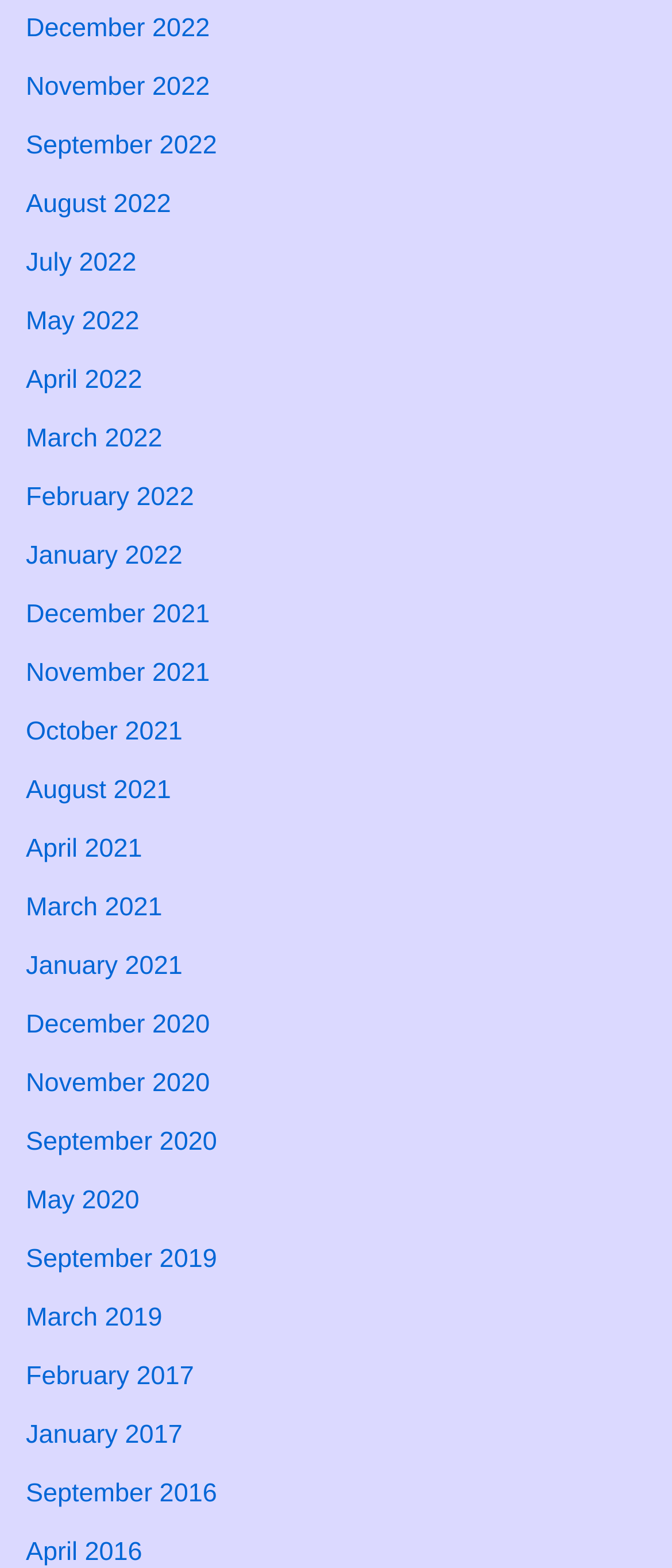Please reply to the following question using a single word or phrase: 
What is the earliest month available on this webpage?

February 2017